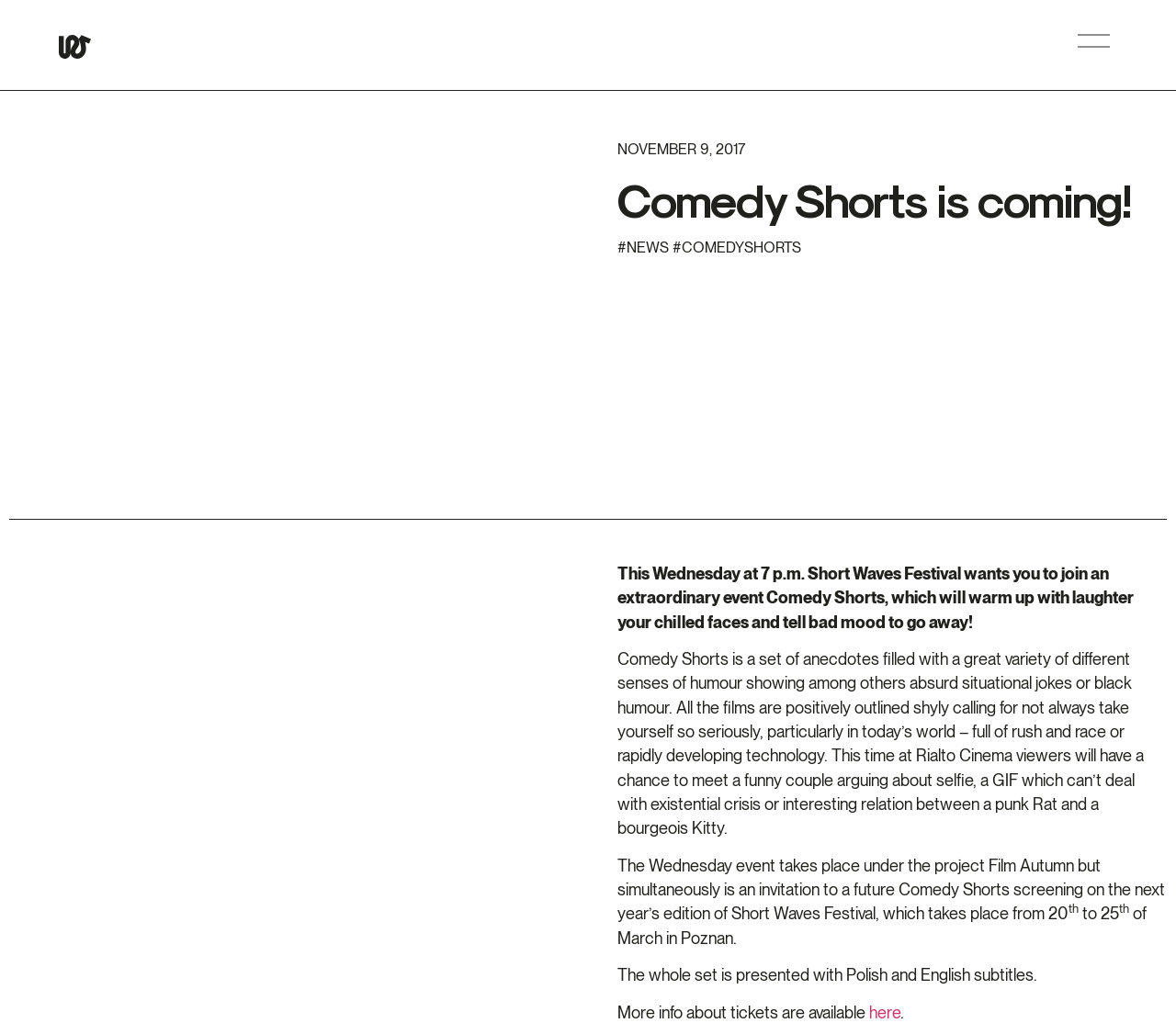Where will the Comedy Shorts event take place?
Based on the screenshot, answer the question with a single word or phrase.

Rialto Cinema